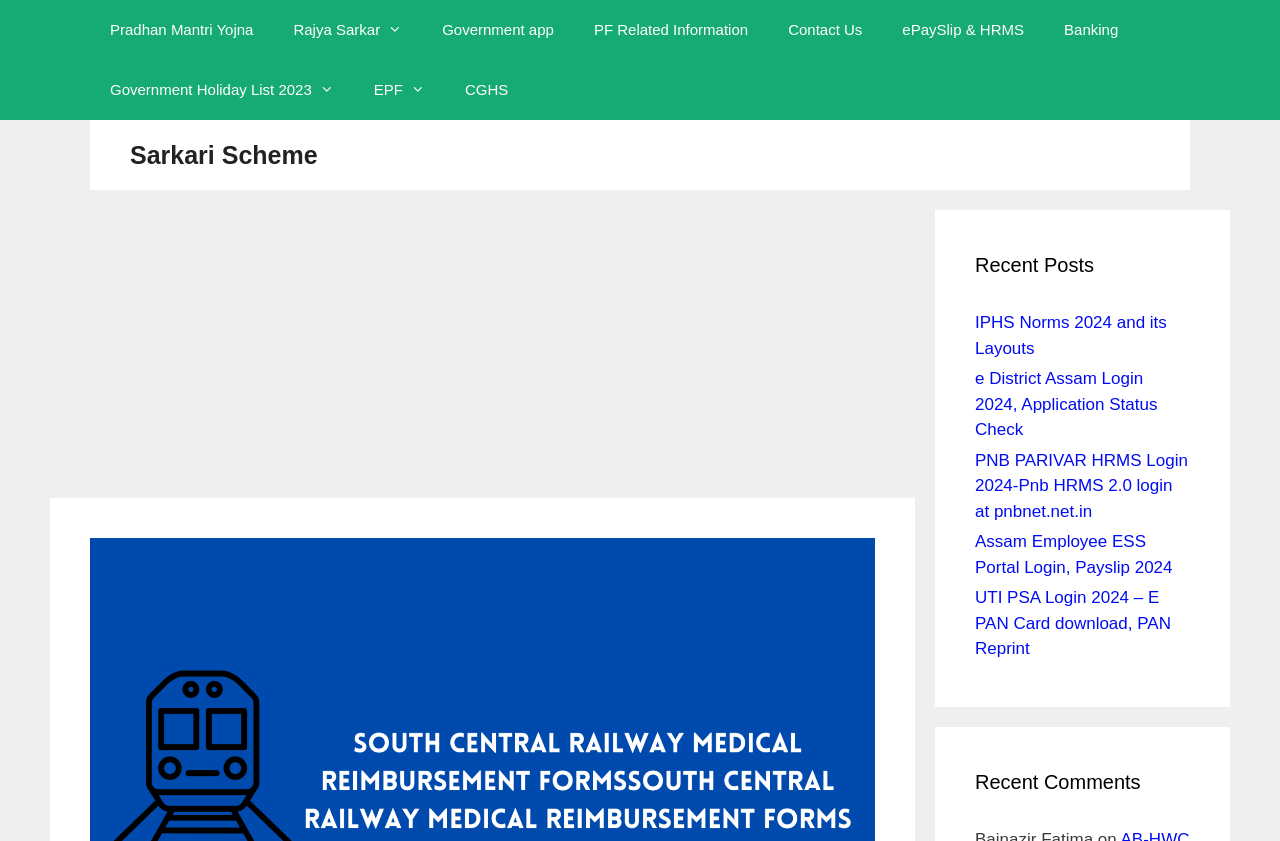Please identify the bounding box coordinates of the element that needs to be clicked to perform the following instruction: "Visit Sarkari Scheme page".

[0.102, 0.168, 0.248, 0.201]